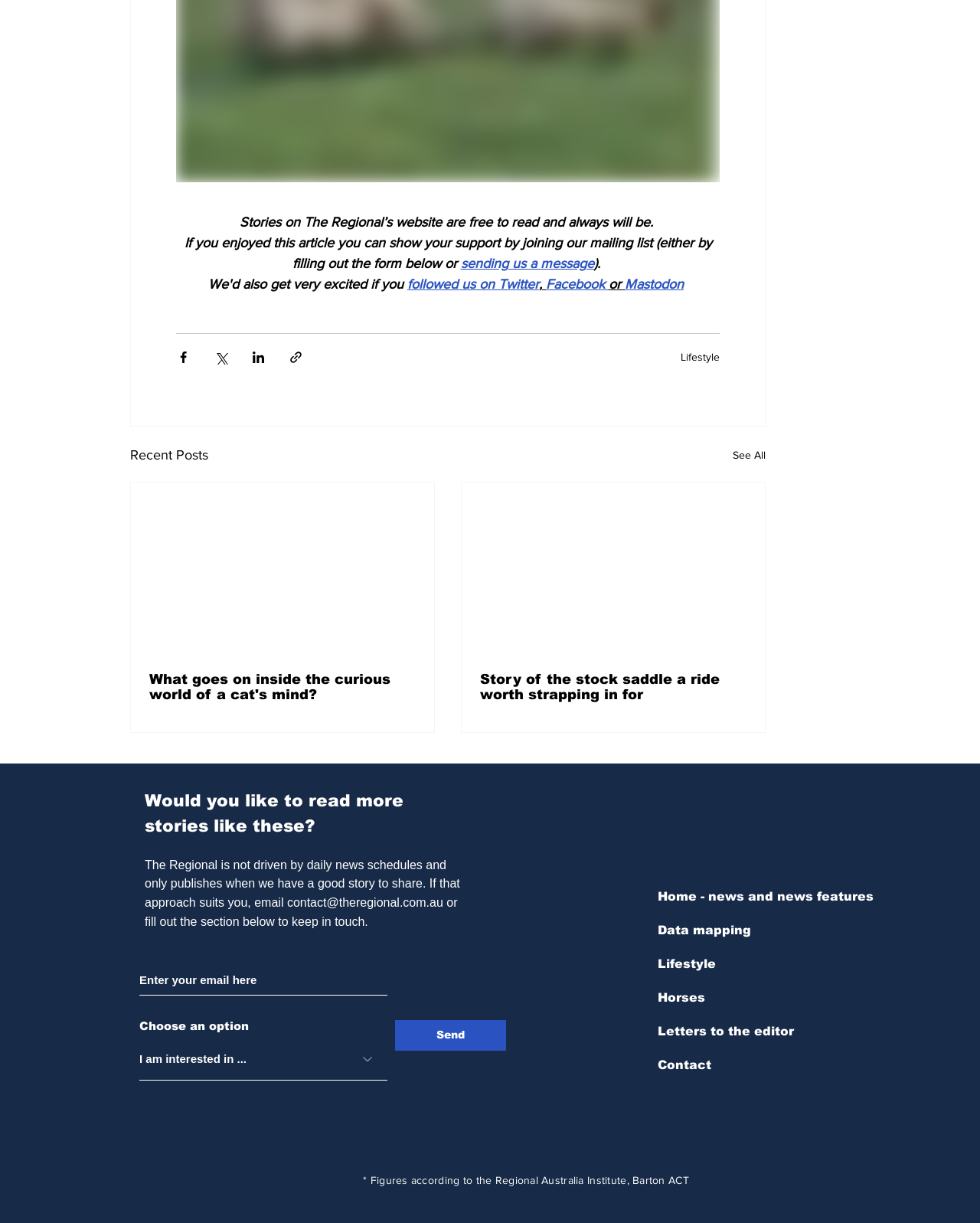Can you find the bounding box coordinates for the UI element given this description: "Facebook"? Provide the coordinates as four float numbers between 0 and 1: [left, top, right, bottom].

[0.557, 0.226, 0.621, 0.239]